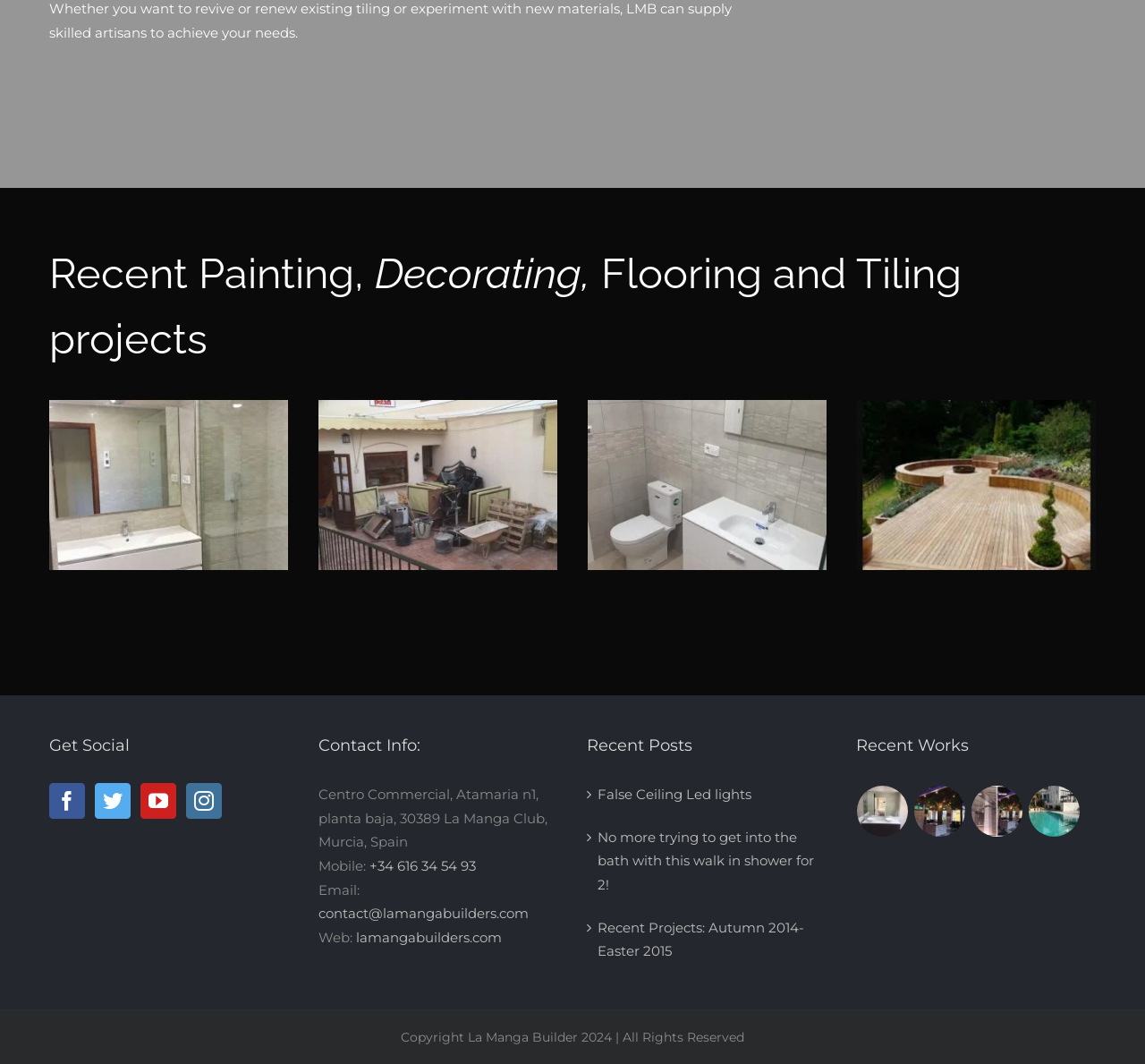Using the element description Commercial, predict the bounding box coordinates for the UI element. Provide the coordinates in (top-left x, top-left y, bottom-right x, bottom-right y) format with values ranging from 0 to 1.

[0.308, 0.662, 0.367, 0.675]